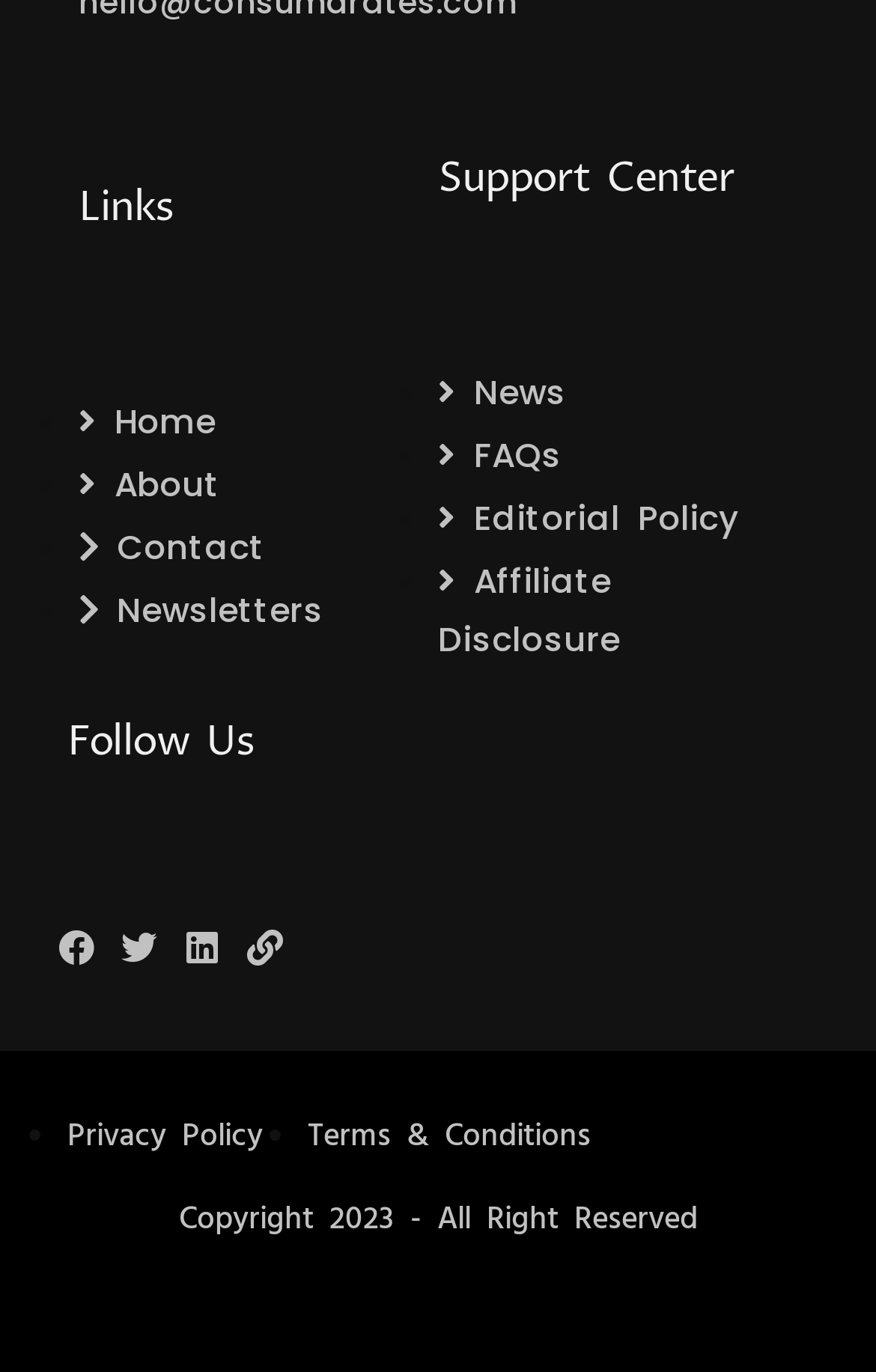Please reply to the following question with a single word or a short phrase:
What is the last link in the bottom-right section?

Terms & Conditions